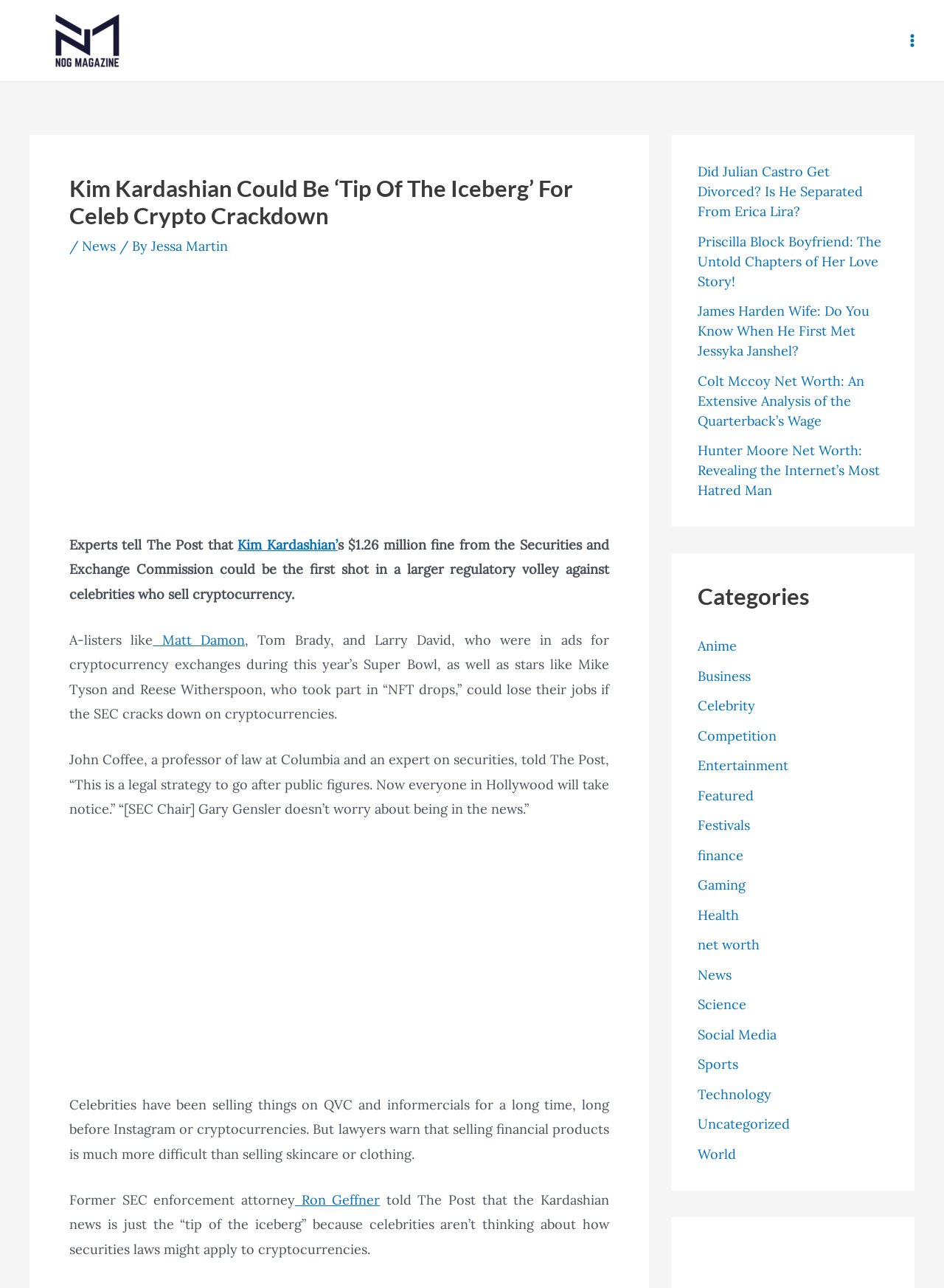Who is the author of the article?
Using the details from the image, give an elaborate explanation to answer the question.

The article mentions 'News / By Jessa Martin' which suggests that Jessa Martin is the author of the article.